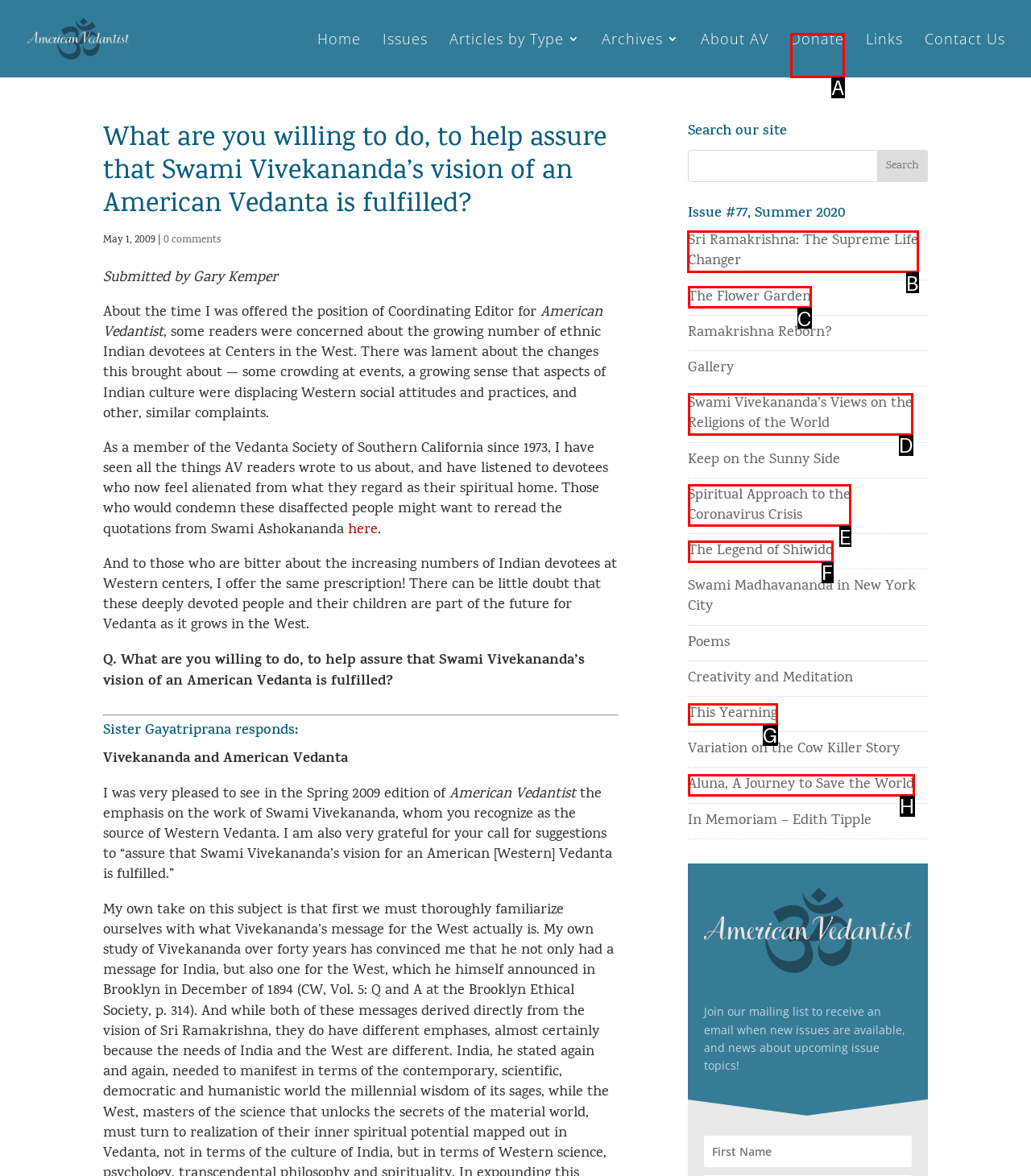Identify the correct option to click in order to complete this task: Read the article 'Sri Ramakrishna: The Supreme Life Changer'
Answer with the letter of the chosen option directly.

B